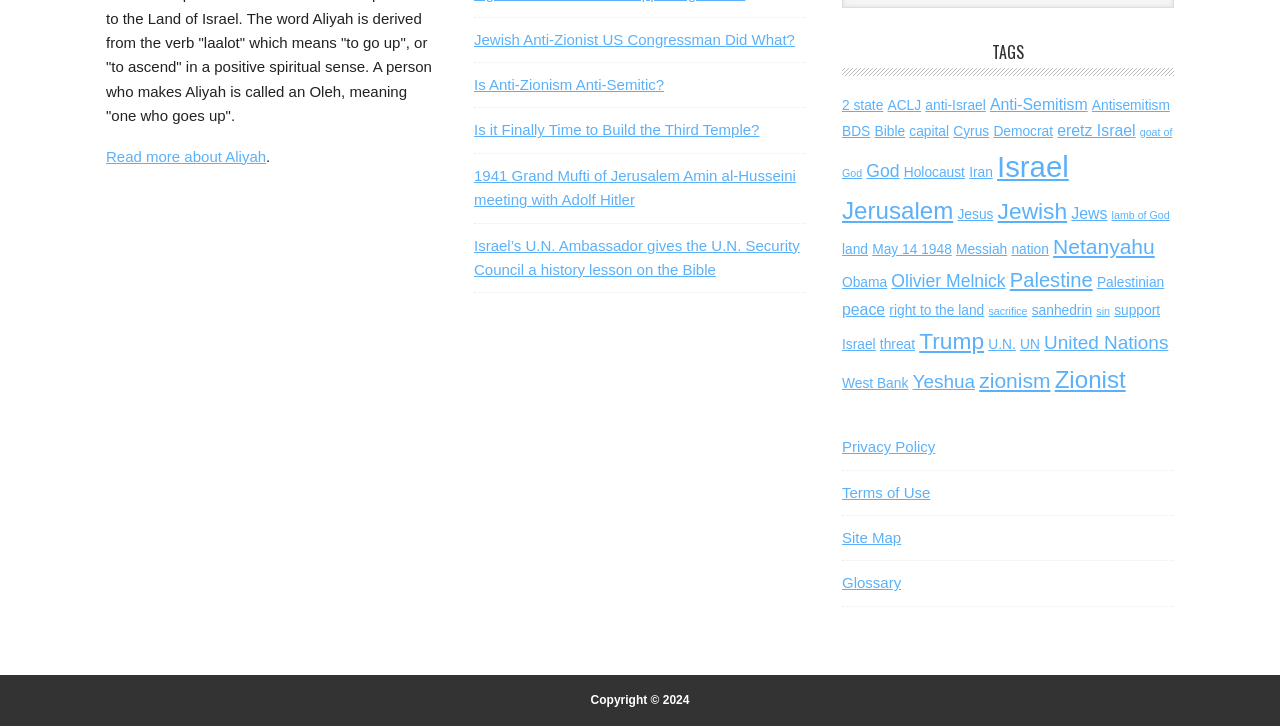Can you specify the bounding box coordinates of the area that needs to be clicked to fulfill the following instruction: "Read more about Aliyah"?

[0.083, 0.203, 0.208, 0.227]